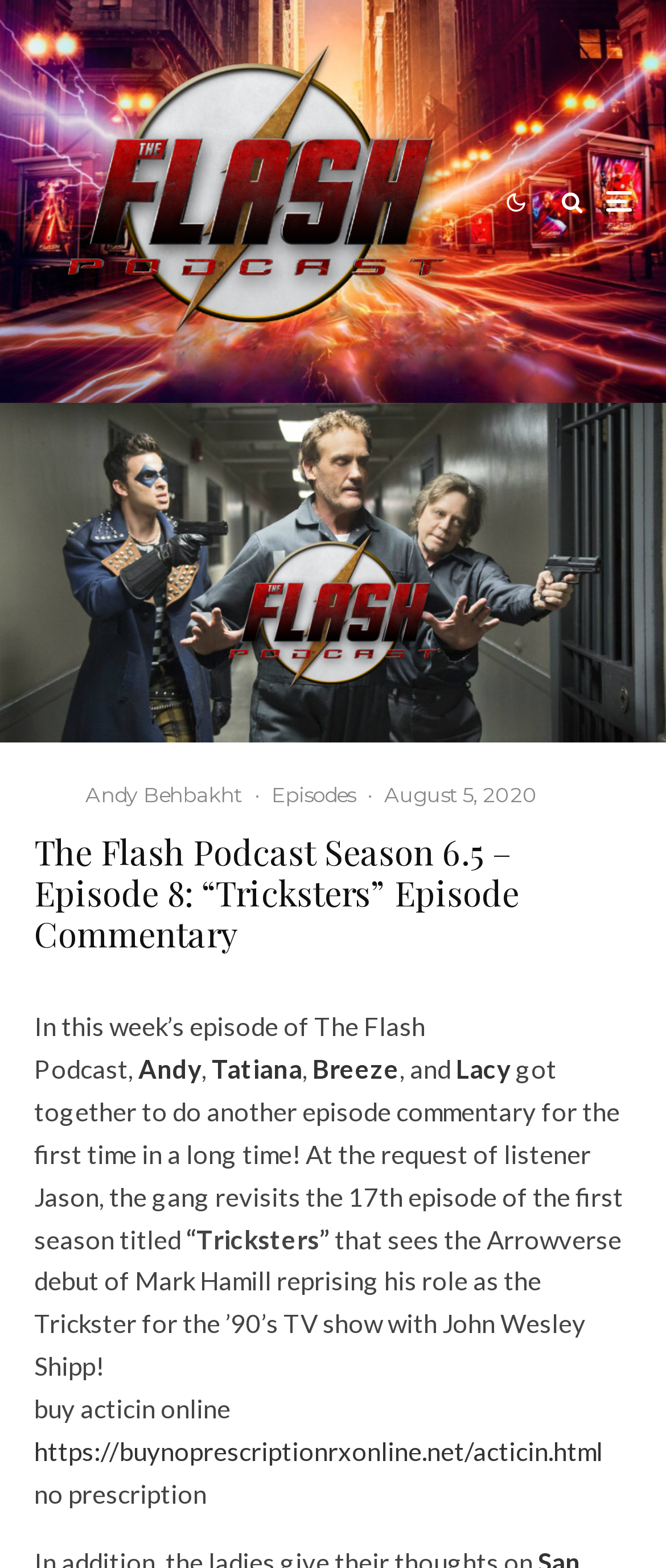Illustrate the webpage's structure and main components comprehensively.

The webpage is about an episode commentary of The Flash Podcast, specifically Season 6.5, Episode 8, titled "Tricksters". At the top of the page, there is a large image of a Flash Season 9 wallpaper, spanning the entire width of the page. Below the image, there are several links and a heading that displays the title of the podcast episode.

On the top-right corner of the page, there are four social media links, represented by icons. Below these links, there is a section with a heading that displays the title of the podcast episode again. This section also contains a brief summary of the episode, which mentions that the hosts, Andy, Tatiana, Breeze, and Lacy, got together to do an episode commentary for the first time in a long time. The summary also mentions that the episode is about the 17th episode of the first season, titled "Tricksters", which features Mark Hamill reprising his role as the Trickster.

On the right side of the page, there is a section with a link to "Episodes" and a timestamp that indicates the episode was published on August 5, 2020. At the bottom of the page, there is a suspicious-looking section with a link to buy a medication online, which seems out of place compared to the rest of the content.

Overall, the webpage is focused on providing a summary and commentary of a specific episode of The Flash Podcast, with some additional links and information on the side.